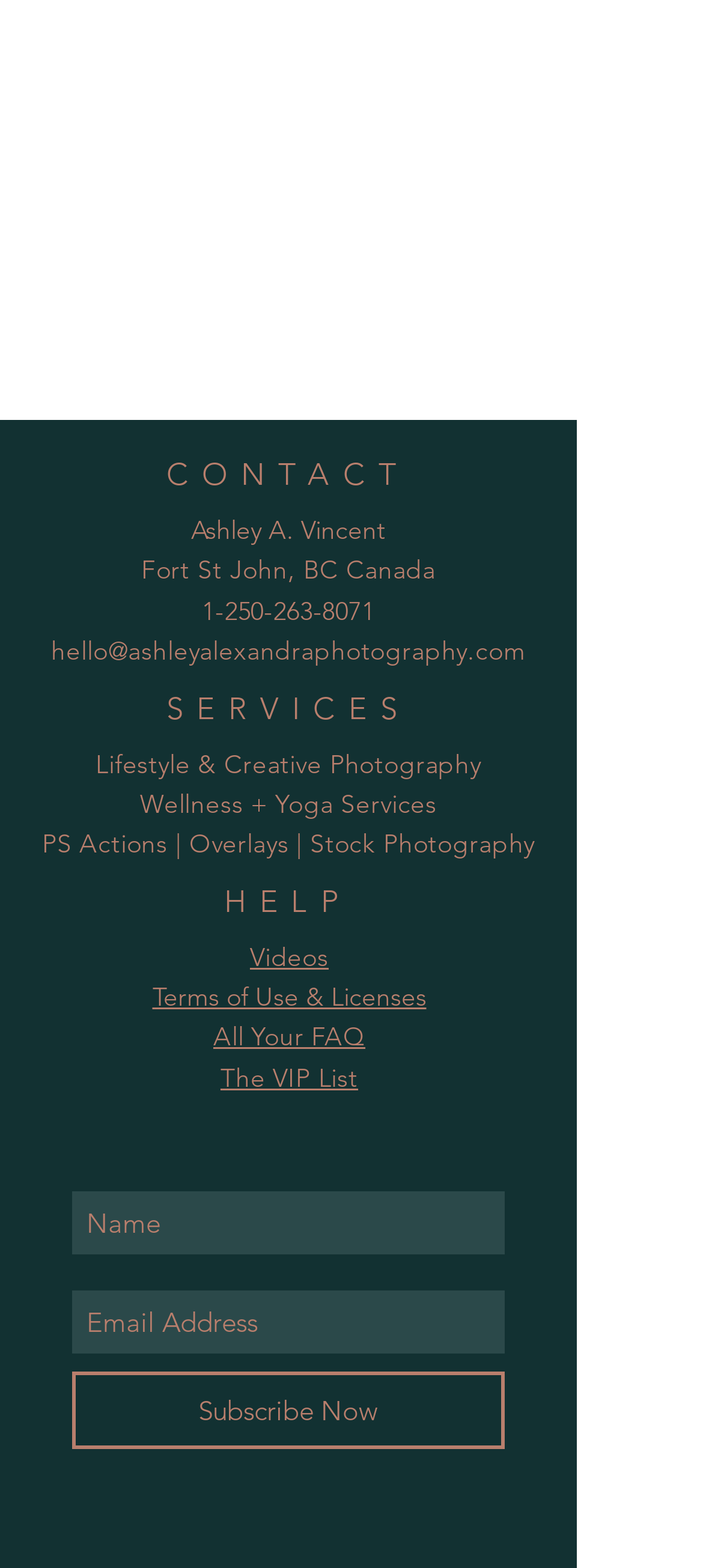Find the bounding box coordinates for the area you need to click to carry out the instruction: "Visit Facebook page". The coordinates should be four float numbers between 0 and 1, indicated as [left, top, right, bottom].

[0.174, 0.94, 0.236, 0.968]